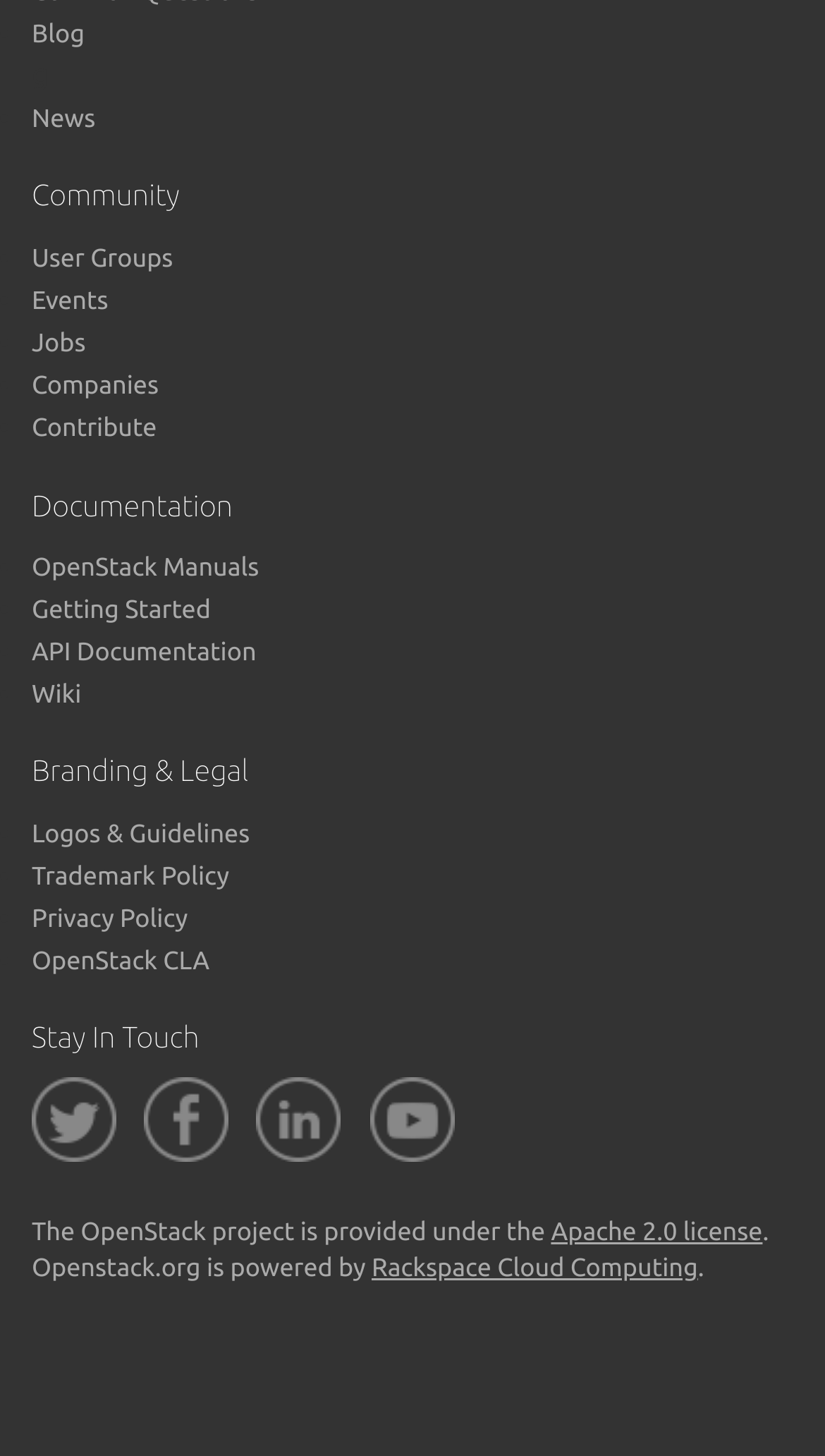Answer the following inquiry with a single word or phrase:
How many links are there in the 'Stay In Touch' section?

4